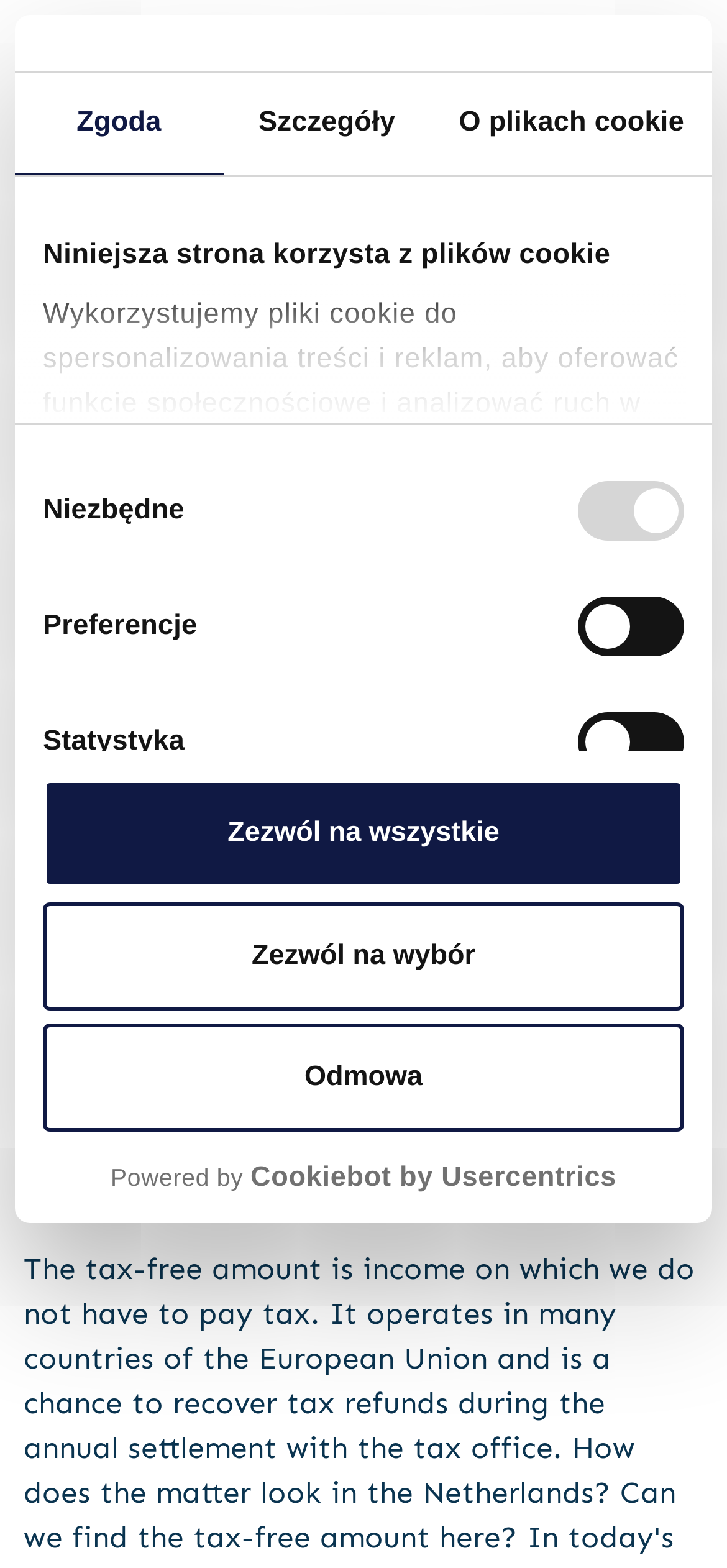Look at the image and give a detailed response to the following question: What is the topic of this webpage?

Based on the webpage content, I can see that the main heading is 'Tax-free amount in the Netherlands 2023 - how much is it?' and the image below it also has a similar title. This suggests that the topic of this webpage is related to tax-free amounts in the Netherlands.